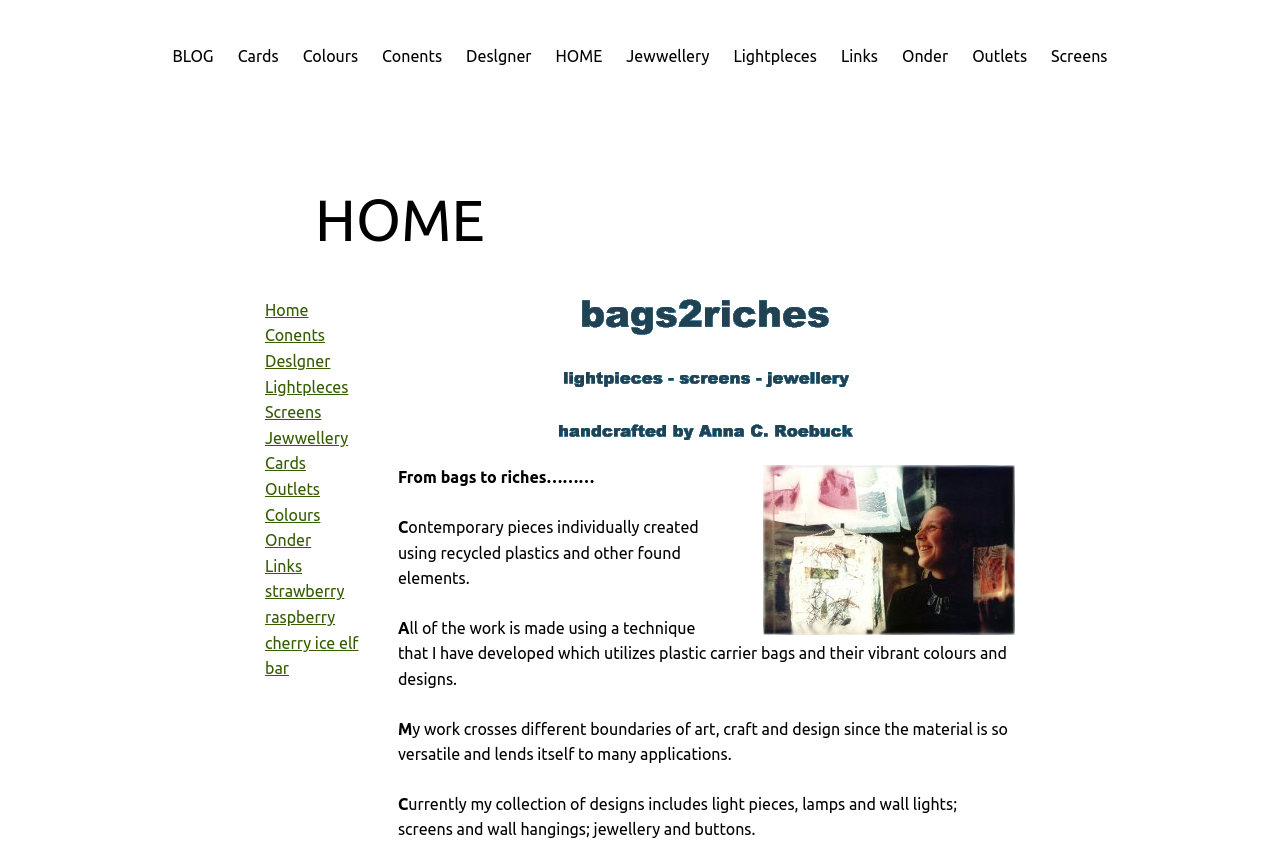Please mark the bounding box coordinates of the area that should be clicked to carry out the instruction: "Learn more about the designer".

[0.364, 0.051, 0.415, 0.081]